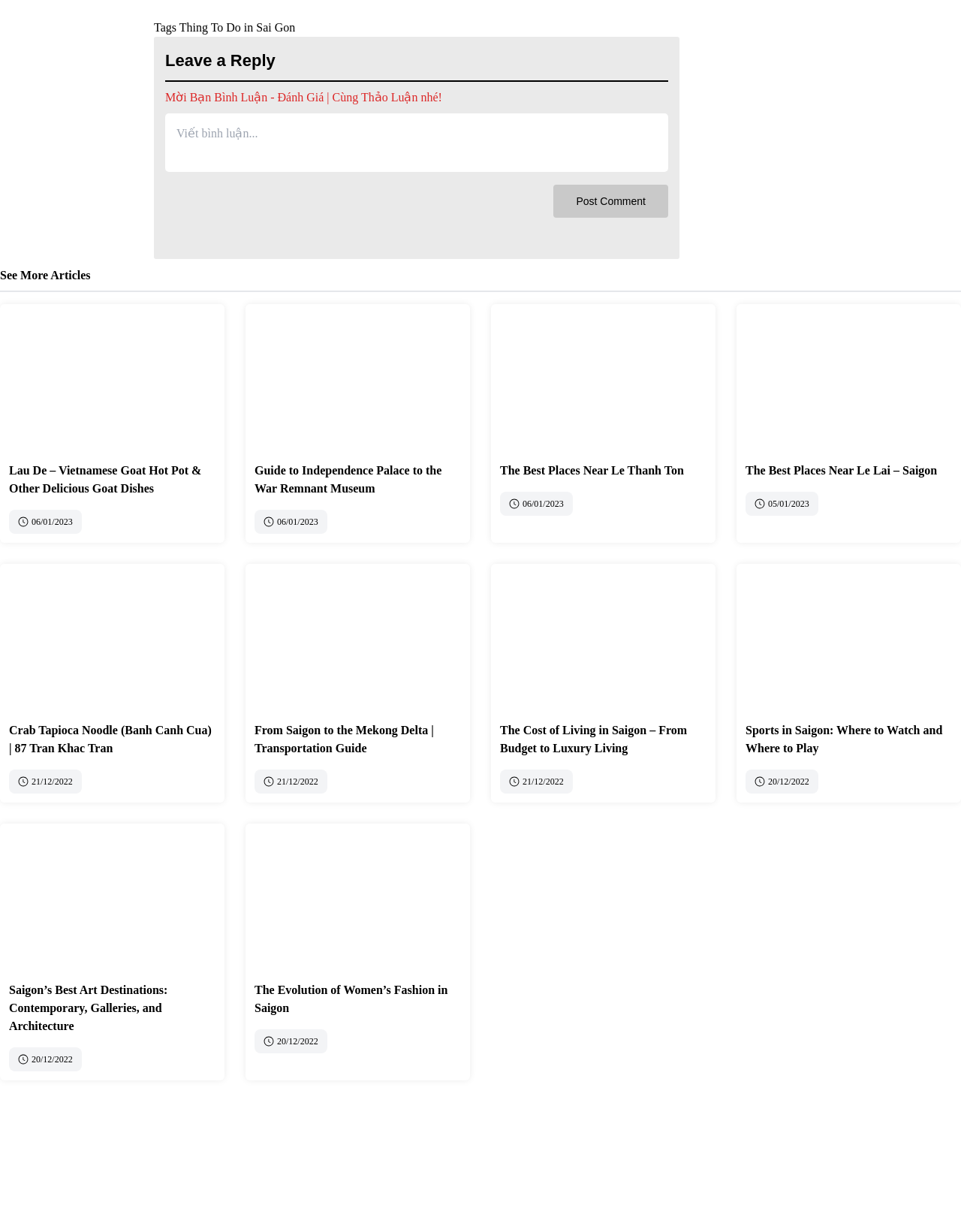Find the bounding box coordinates of the clickable region needed to perform the following instruction: "Check out the Museum of Vietnamese History". The coordinates should be provided as four float numbers between 0 and 1, i.e., [left, top, right, bottom].

[0.52, 0.254, 0.735, 0.365]